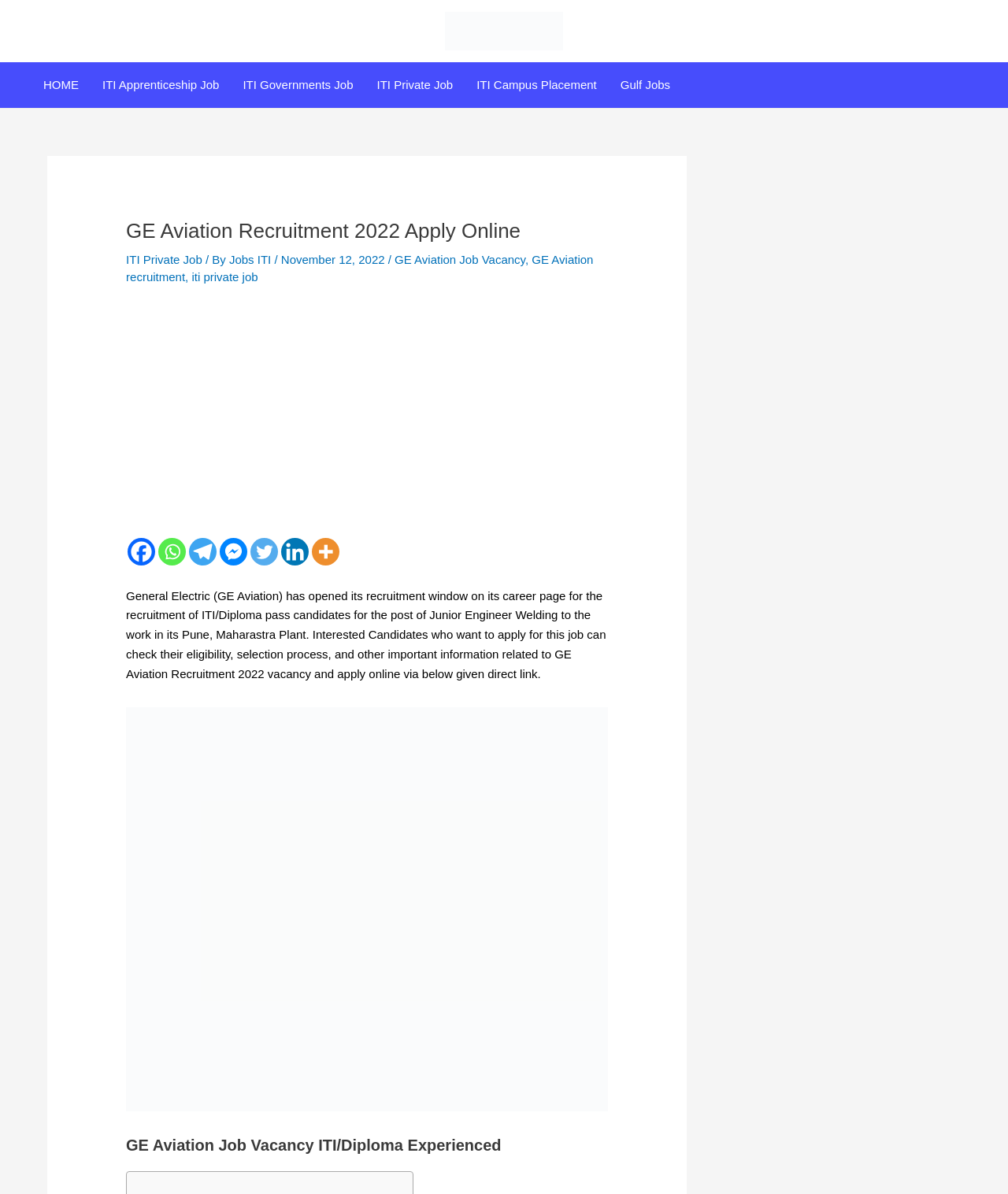Please answer the following question using a single word or phrase: 
What is the location of the GE Aviation plant?

Pune, Maharastra